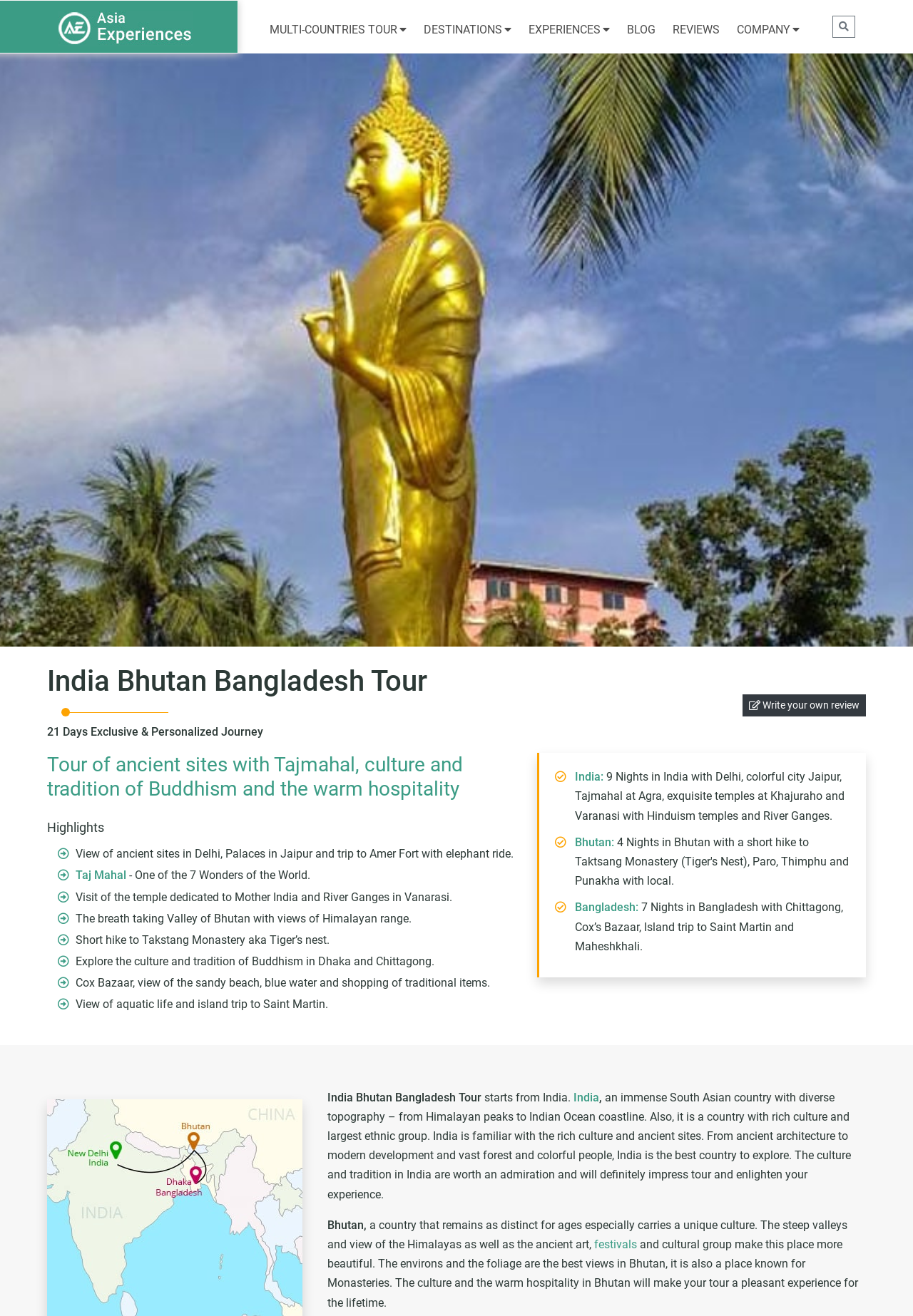Locate the UI element described by parent_node: MULTI-COUNTRIES TOUR in the provided webpage screenshot. Return the bounding box coordinates in the format (top-left x, top-left y, bottom-right x, bottom-right y), ensuring all values are between 0 and 1.

[0.063, 0.0, 0.261, 0.041]